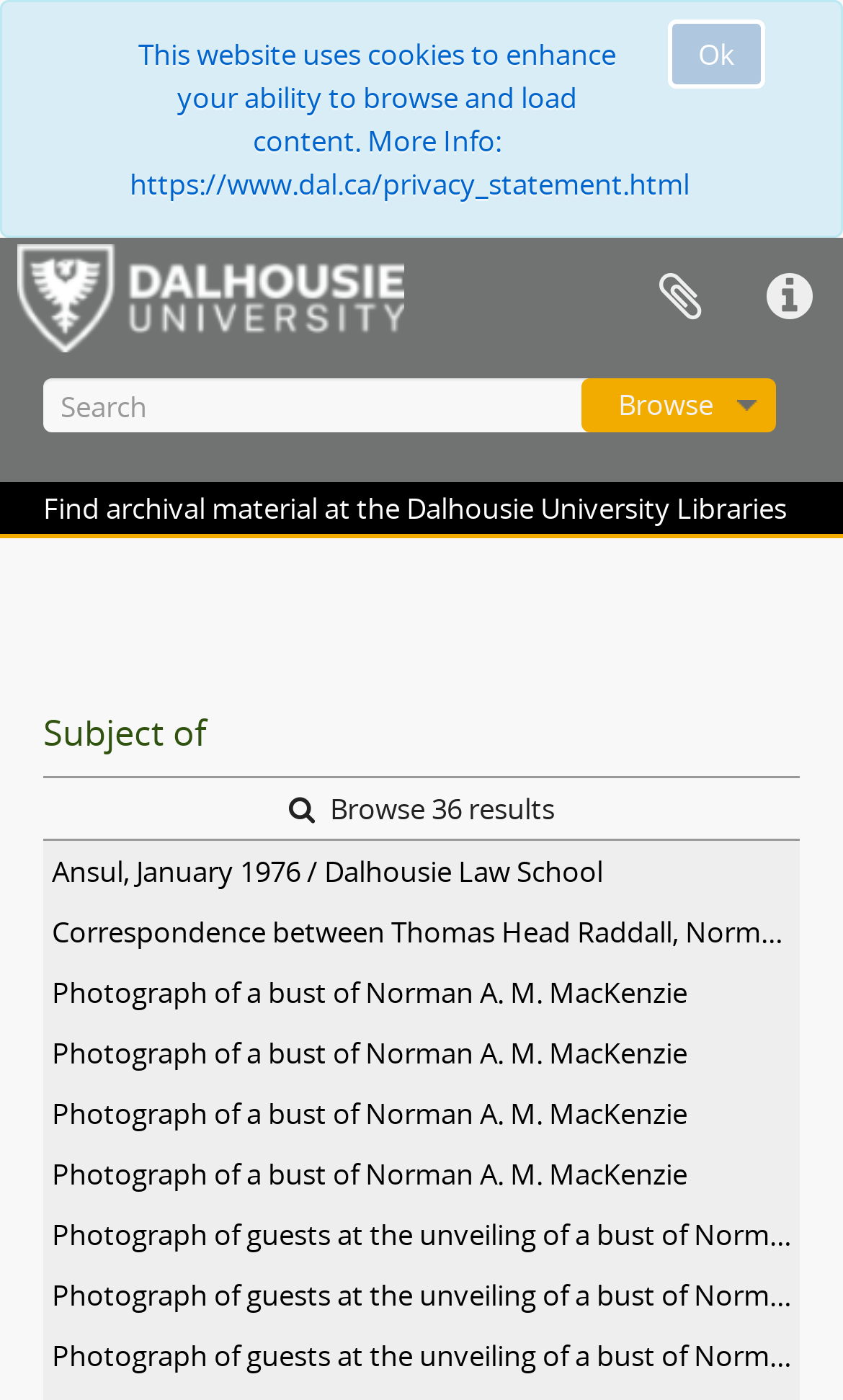Write an elaborate caption that captures the essence of the webpage.

This webpage is an archival material search page at the Dalhousie University Libraries. At the top right corner, there is a button to acknowledge the use of cookies on the website. Below it, there is a link to AtoM, accompanied by an image of the AtoM logo. 

To the right of the AtoM link, there are three buttons: Quick links, Clipboard, and Browse. A search bar is located below these buttons, with a textbox to input search queries and a search button. 

The main content of the page is a list of archival materials, with a heading "Subject of" above it. The list includes 36 results, with each item being a link to a specific archival material. The results include items such as correspondence, photographs, and event records related to Norman A. M. MacKenzie. The list takes up most of the page, with the items arranged vertically from top to bottom.